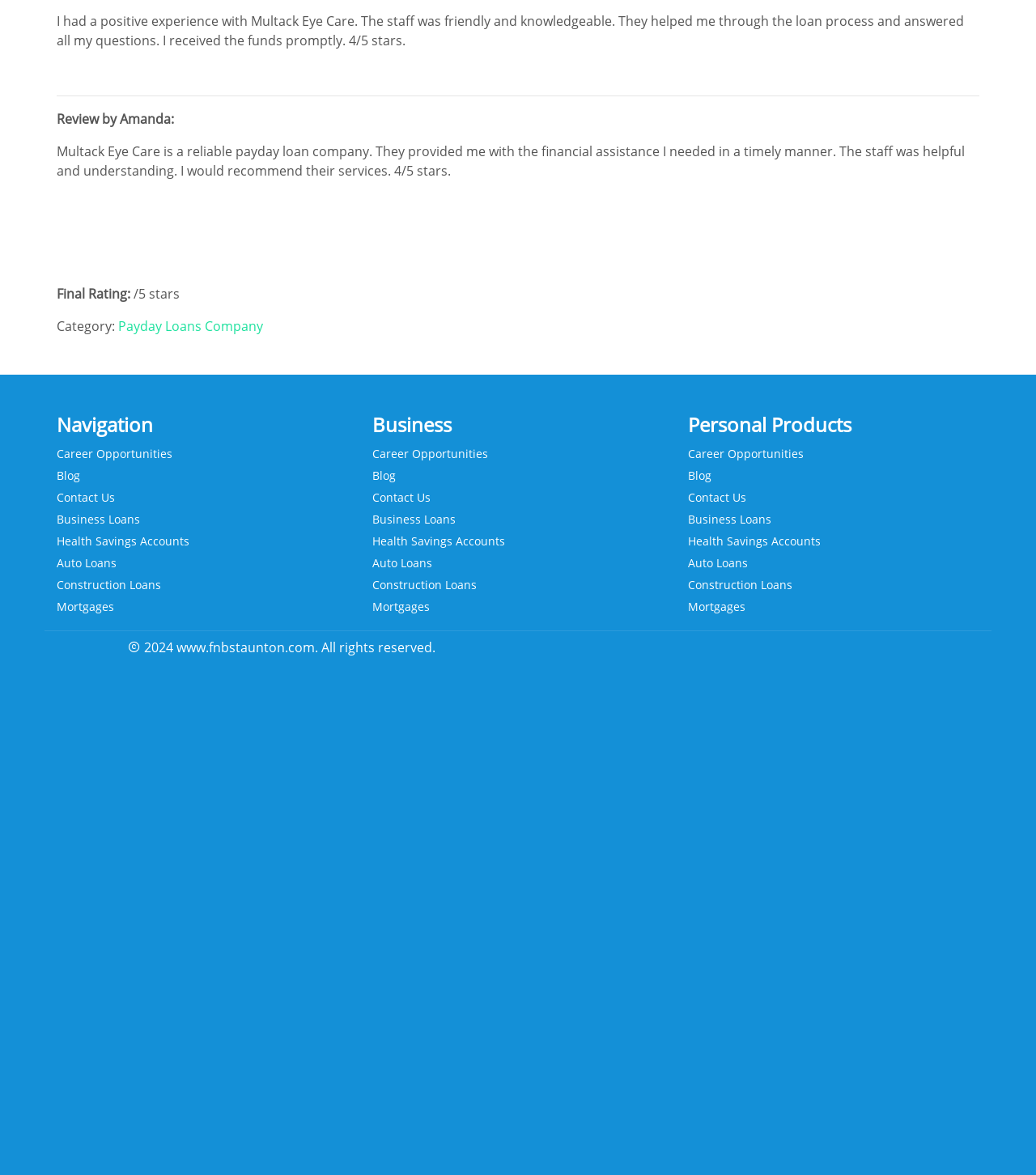Using the webpage screenshot, find the UI element described by Health Savings Accounts. Provide the bounding box coordinates in the format (top-left x, top-left y, bottom-right x, bottom-right y), ensuring all values are floating point numbers between 0 and 1.

[0.055, 0.451, 0.183, 0.47]